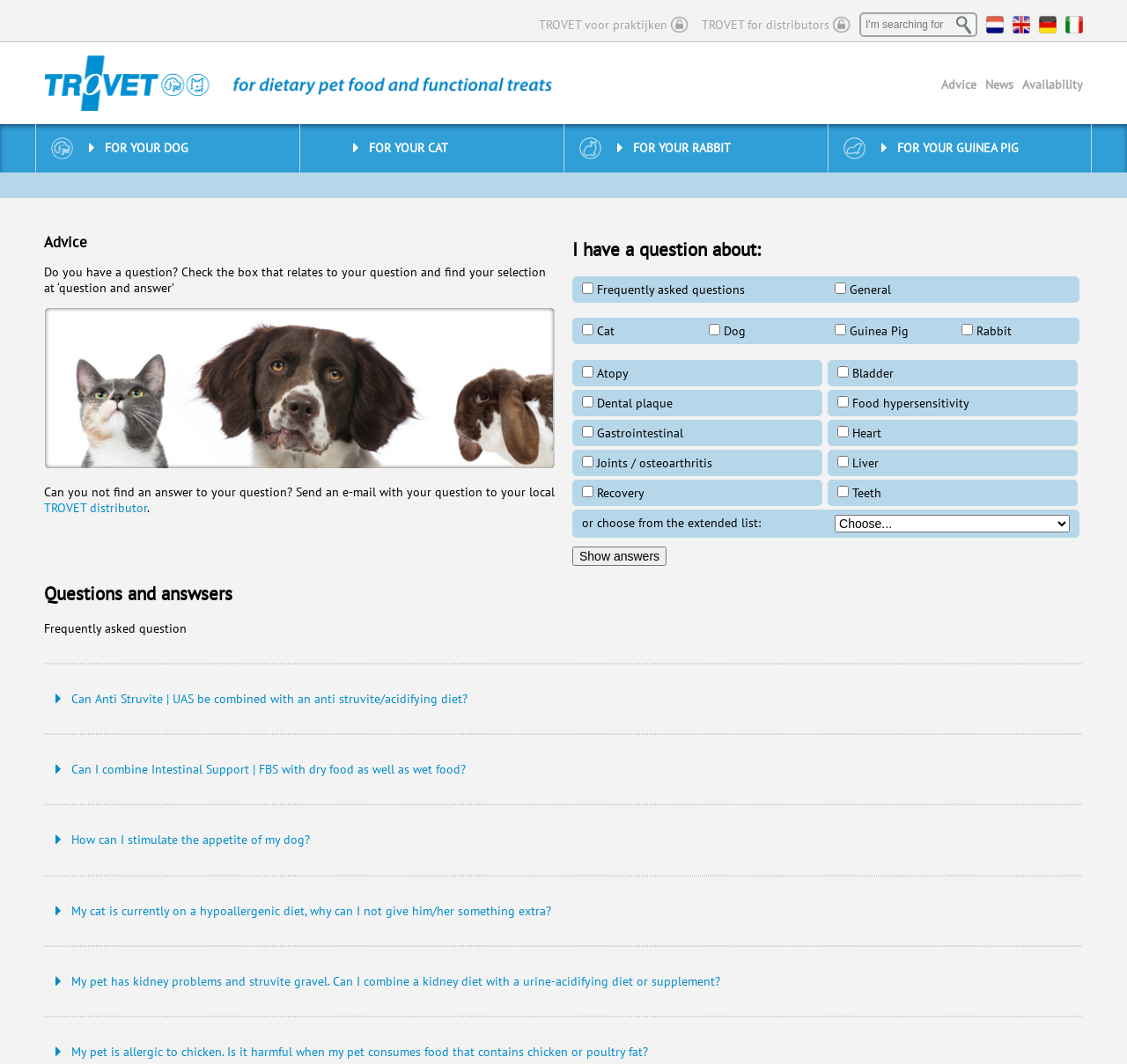Please specify the bounding box coordinates of the clickable section necessary to execute the following command: "Click the link to the Student Awareness Form".

None